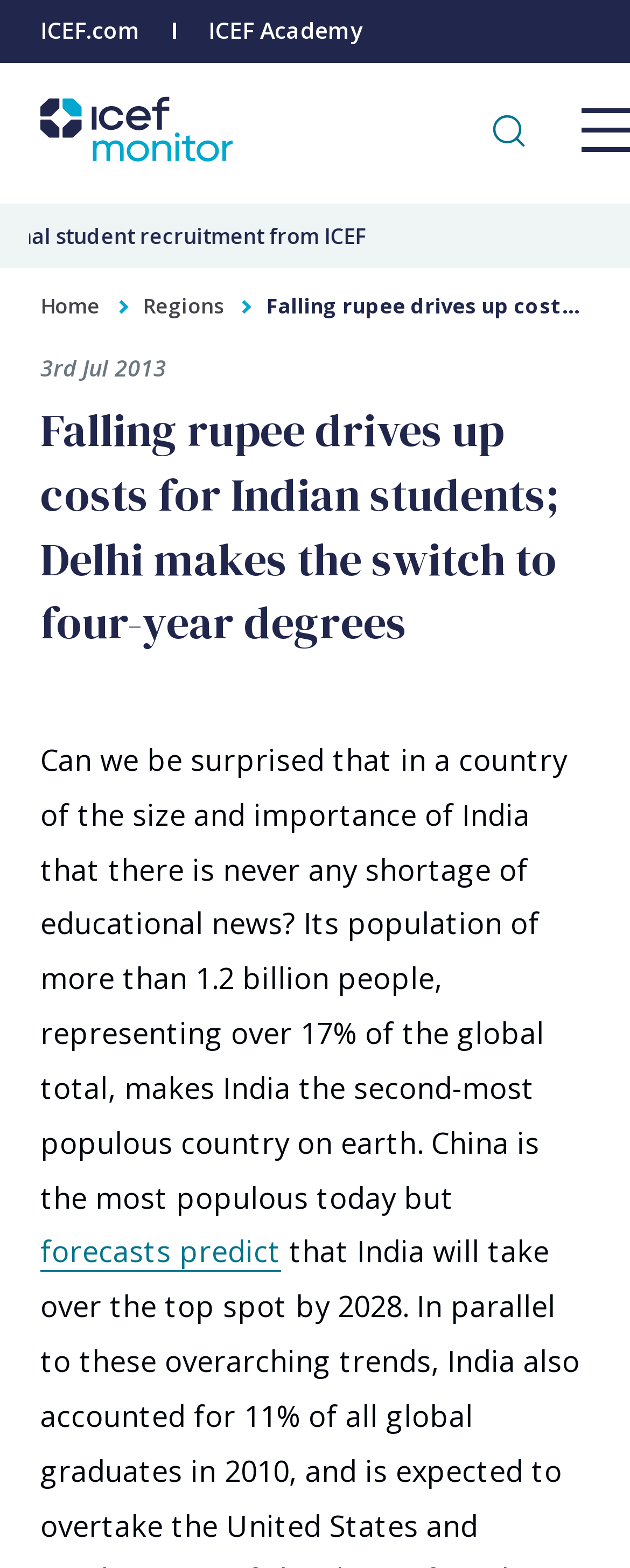Please study the image and answer the question comprehensively:
What is the link related to forecasts?

I found the link related to forecasts by looking at the link element with the content 'forecasts predict' which is likely to be related to forecasts.